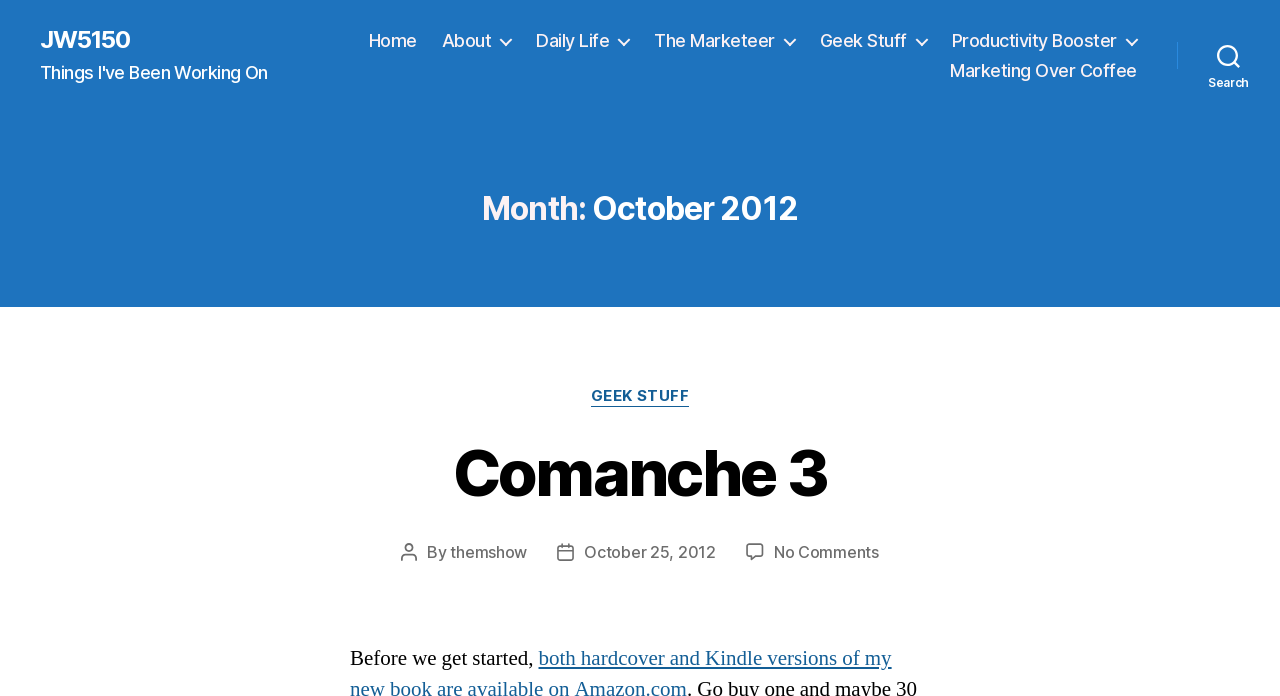Specify the bounding box coordinates of the element's area that should be clicked to execute the given instruction: "read about comanche 3". The coordinates should be four float numbers between 0 and 1, i.e., [left, top, right, bottom].

[0.354, 0.624, 0.646, 0.734]